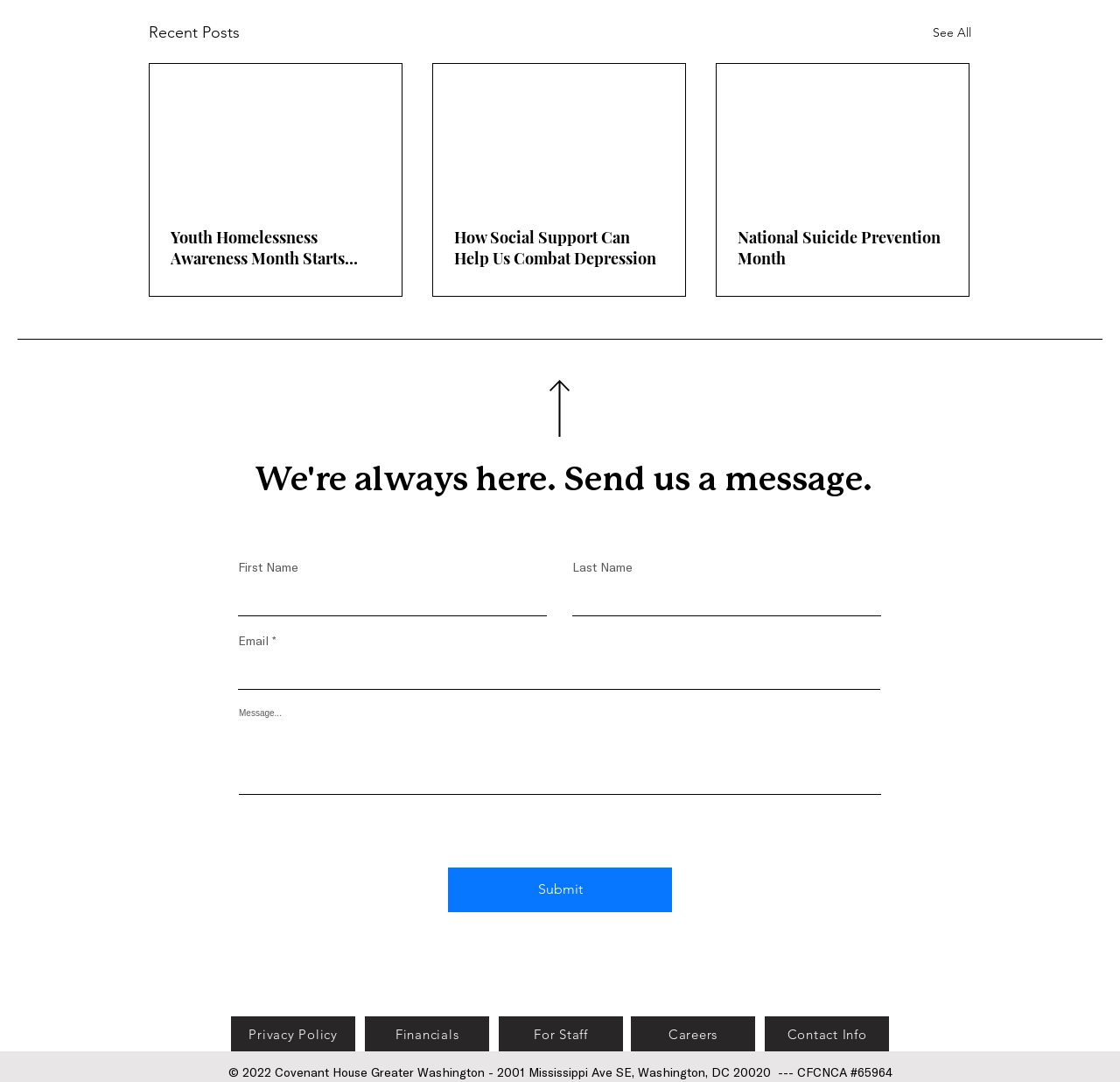How many recent posts are displayed?
From the screenshot, provide a brief answer in one word or phrase.

3